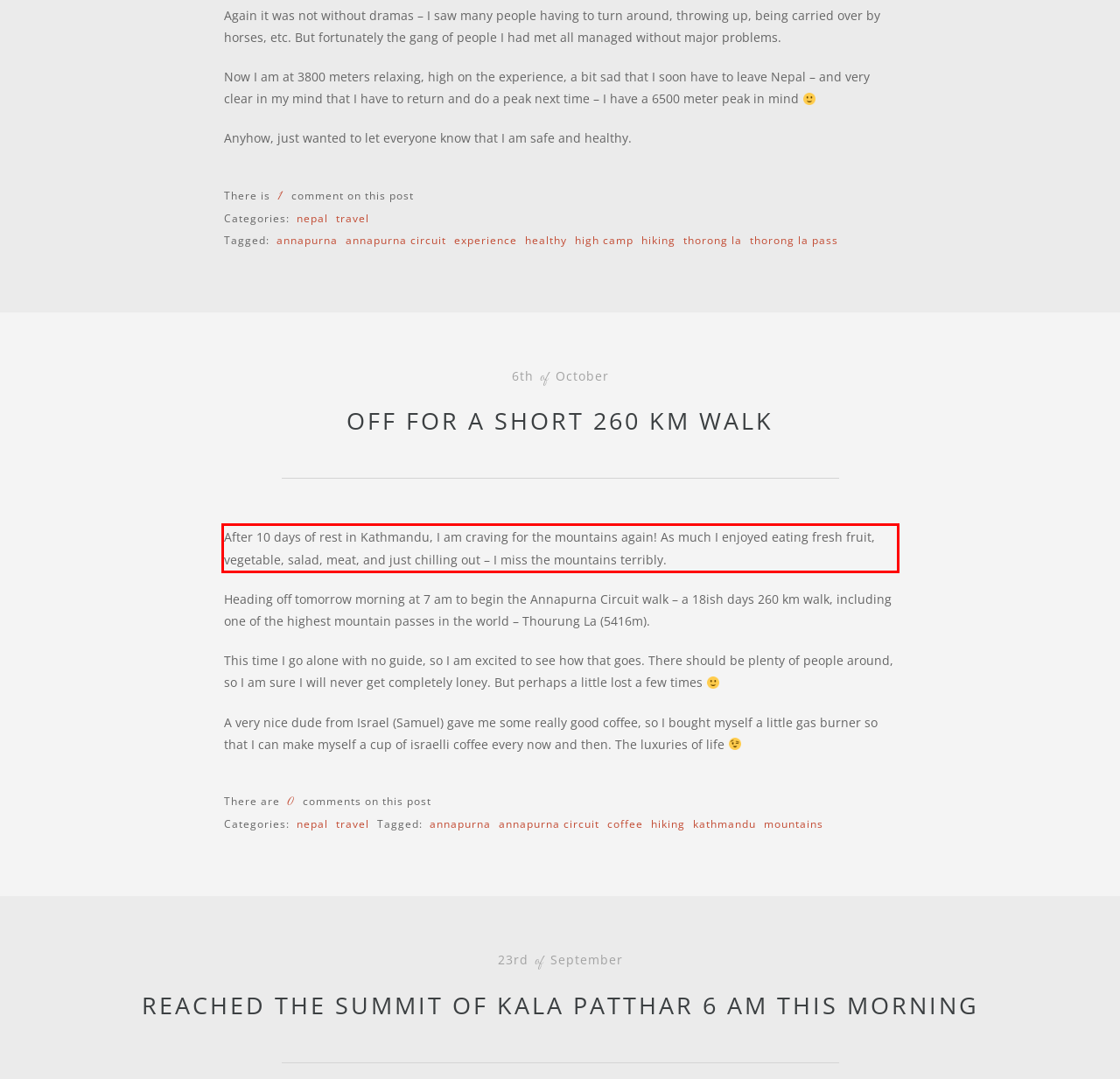You have a screenshot of a webpage where a UI element is enclosed in a red rectangle. Perform OCR to capture the text inside this red rectangle.

After 10 days of rest in Kathmandu, I am craving for the mountains again! As much I enjoyed eating fresh fruit, vegetable, salad, meat, and just chilling out – I miss the mountains terribly.